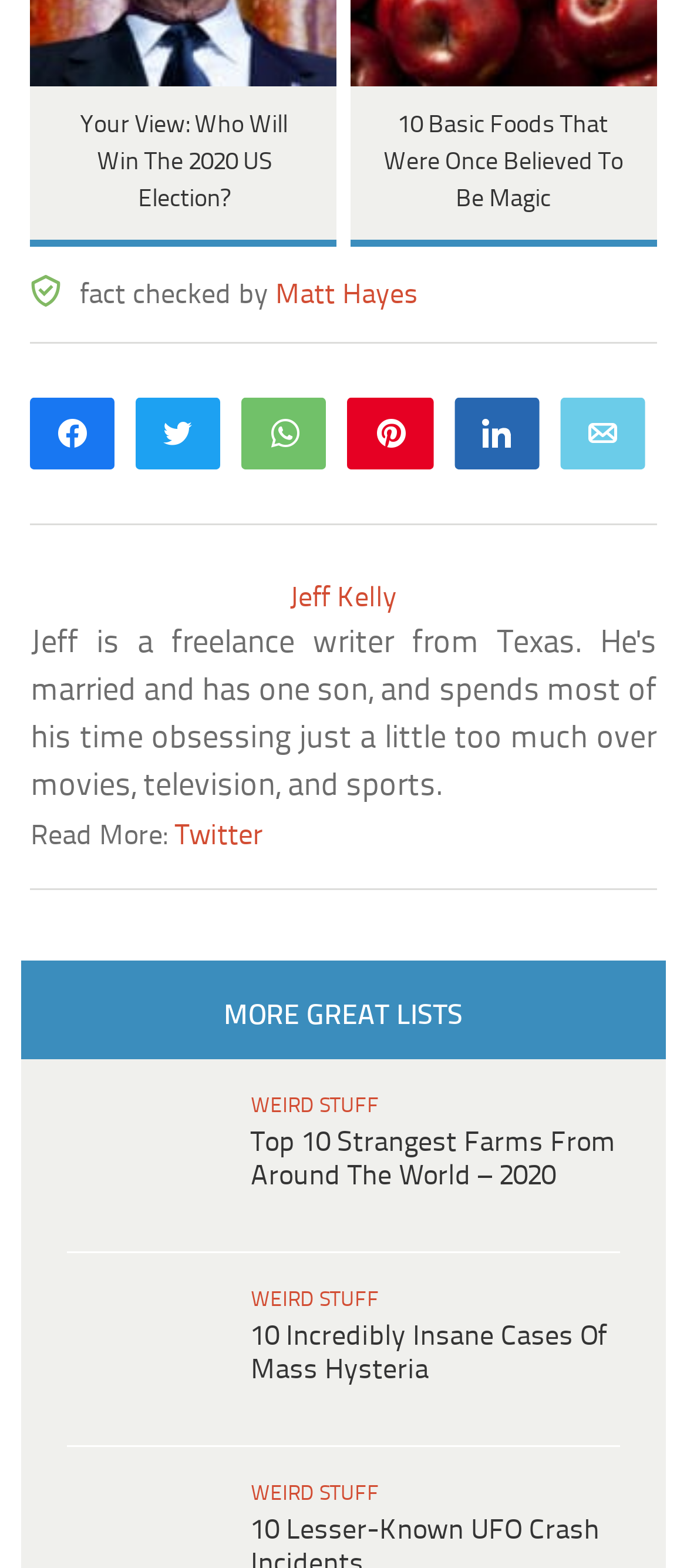Based on the image, please elaborate on the answer to the following question:
What is the name of the section that contains the lists?

The section name is found in multiple link elements with the text 'WEIRD STUFF' which are located above each list.